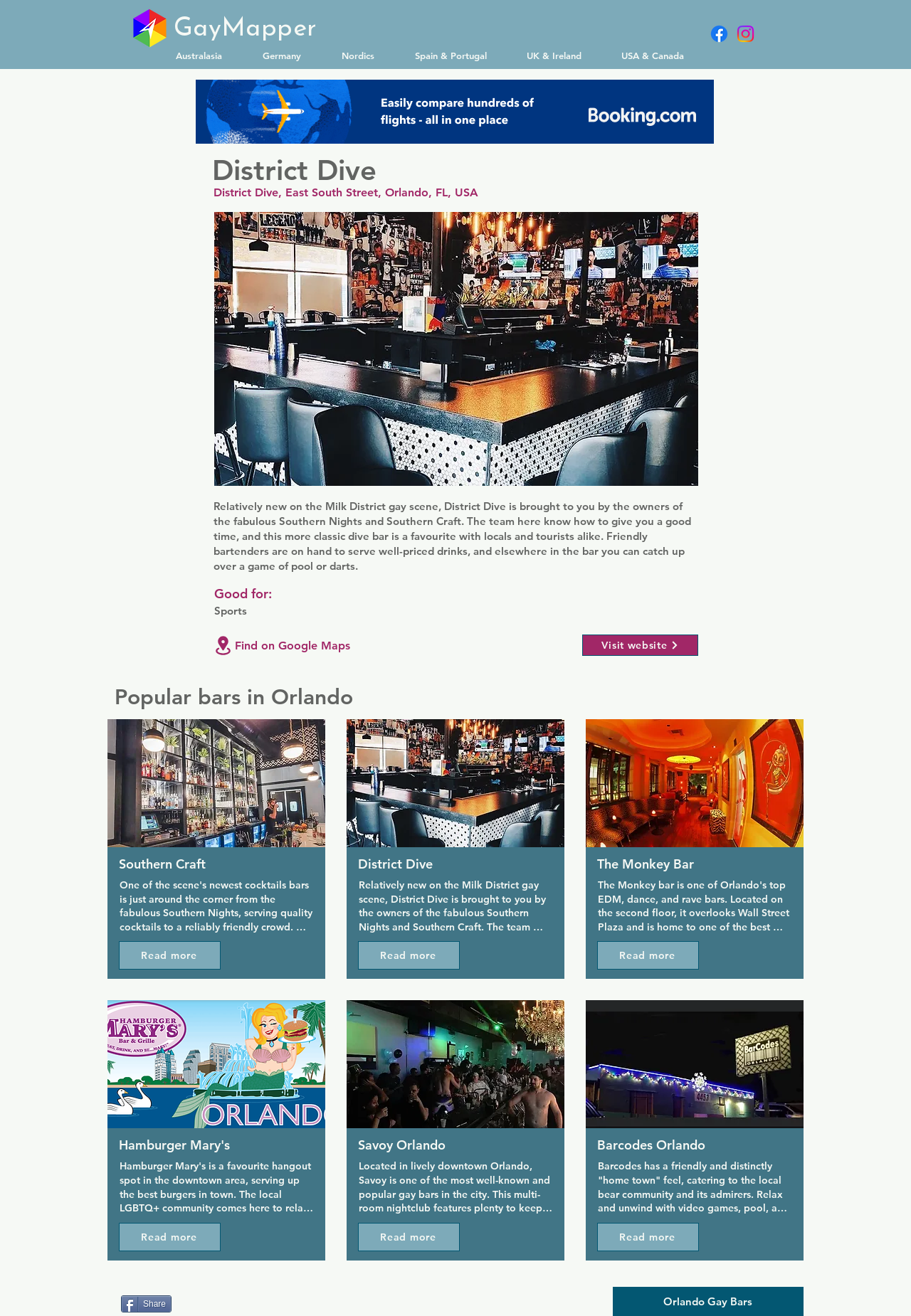Bounding box coordinates are specified in the format (top-left x, top-left y, bottom-right x, bottom-right y). All values are floating point numbers bounded between 0 and 1. Please provide the bounding box coordinate of the region this sentence describes: Find on Google Maps

[0.232, 0.482, 0.453, 0.498]